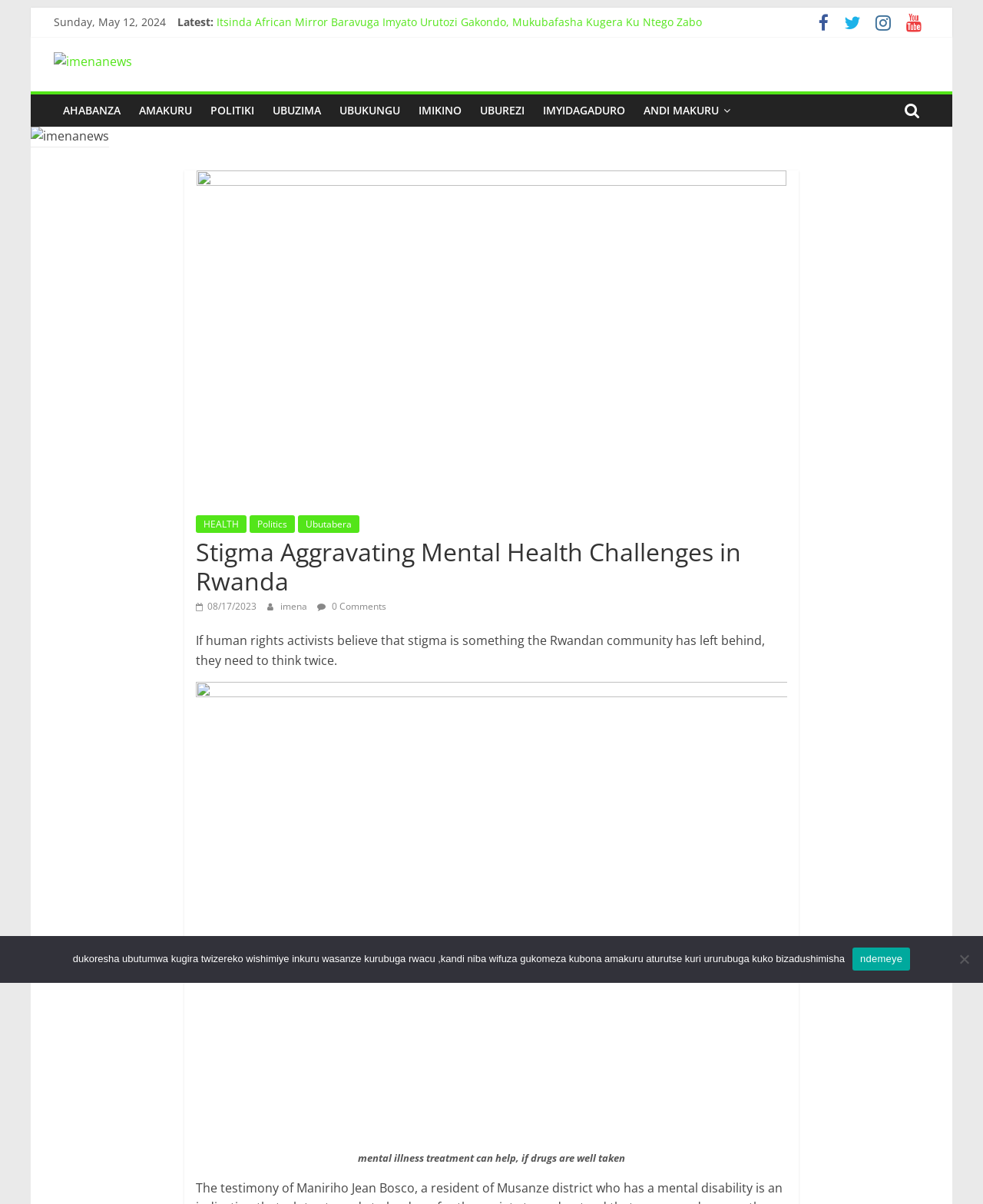How many comments does the article have?
Using the visual information from the image, give a one-word or short-phrase answer.

0 Comments